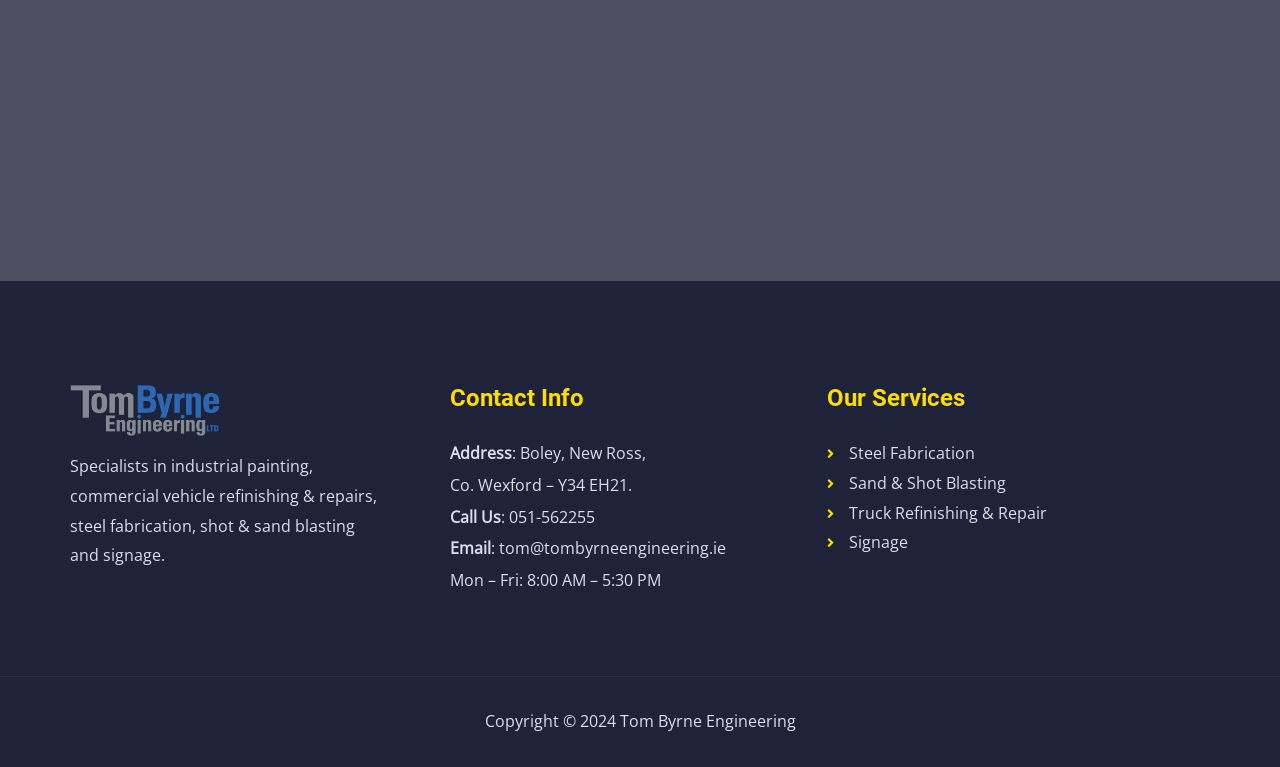What is the company's phone number?
Examine the screenshot and reply with a single word or phrase.

051-562255